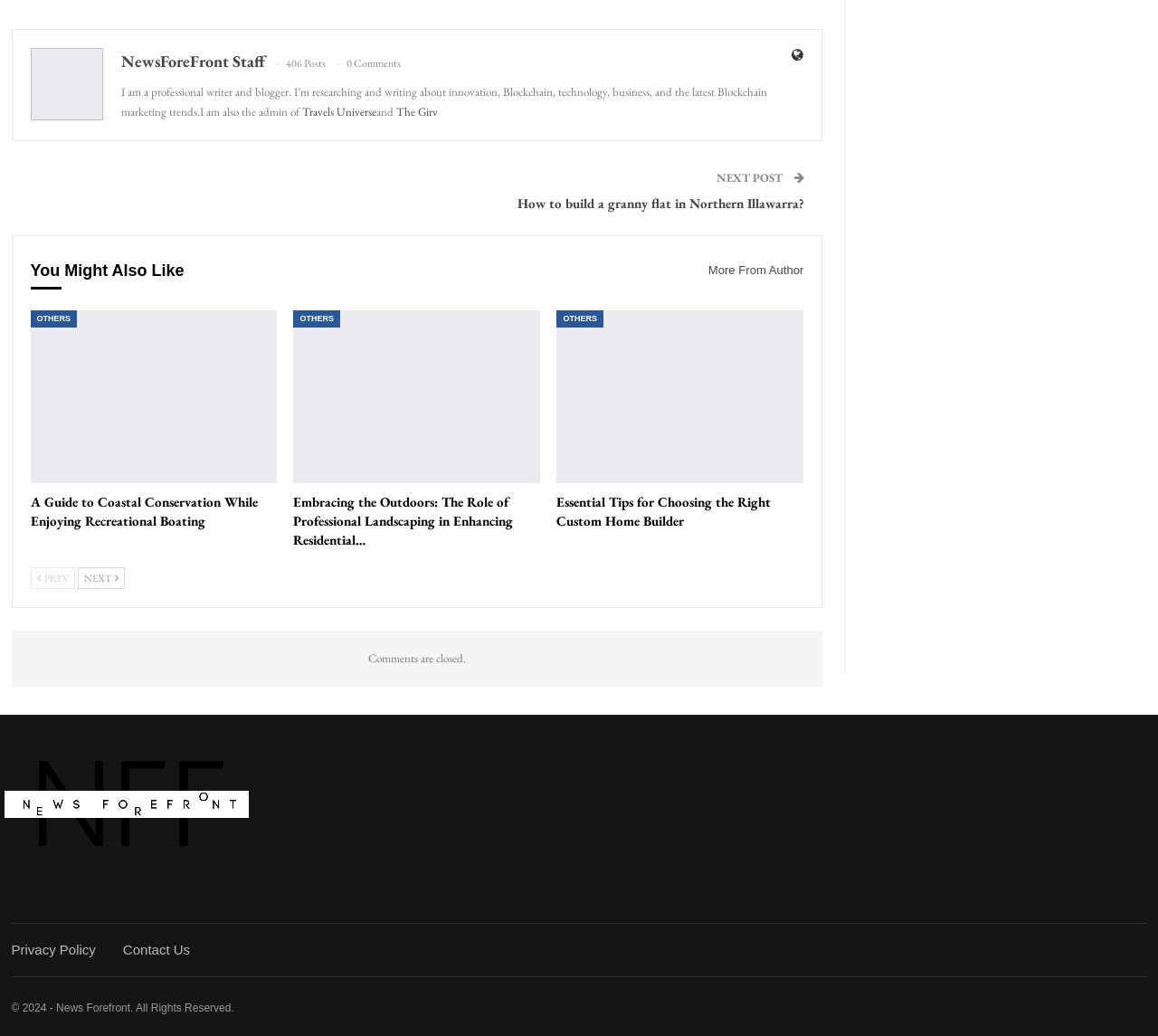Determine the bounding box for the UI element described here: "Others".

[0.481, 0.299, 0.521, 0.316]